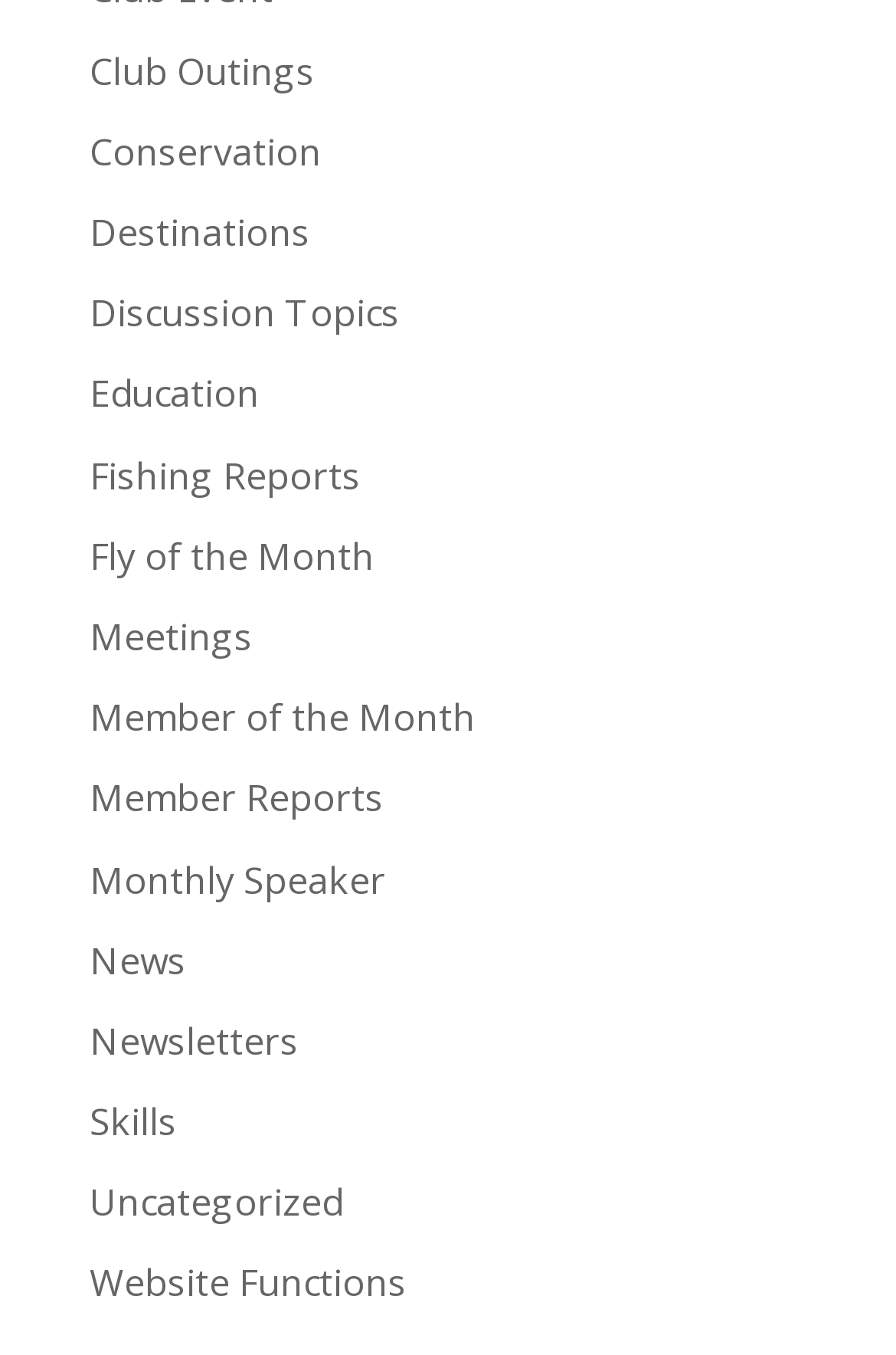Identify the bounding box coordinates for the UI element mentioned here: "Member of the Month". Provide the coordinates as four float values between 0 and 1, i.e., [left, top, right, bottom].

[0.1, 0.511, 0.531, 0.548]